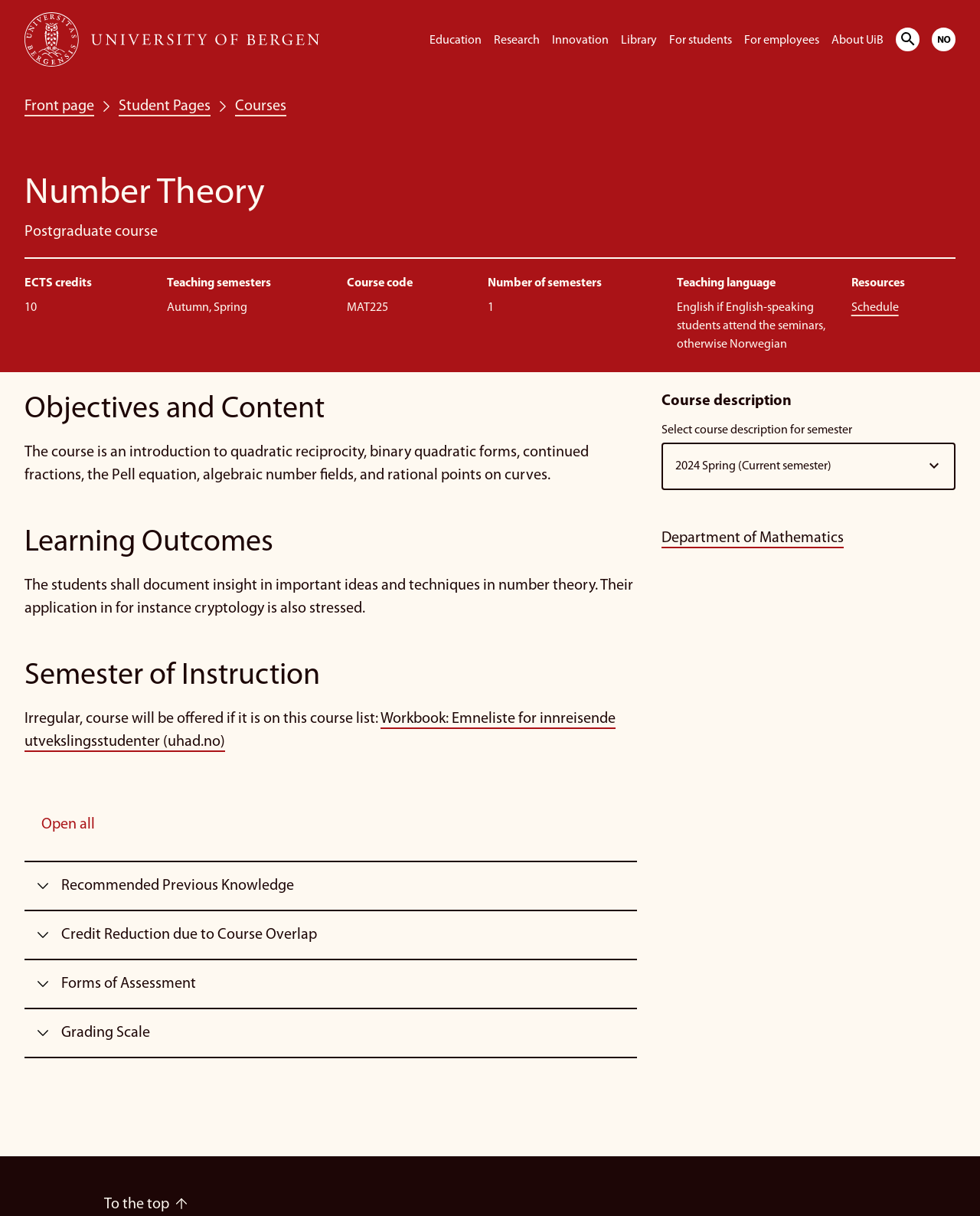How many links are in the main navigation?
Give a single word or phrase as your answer by examining the image.

7